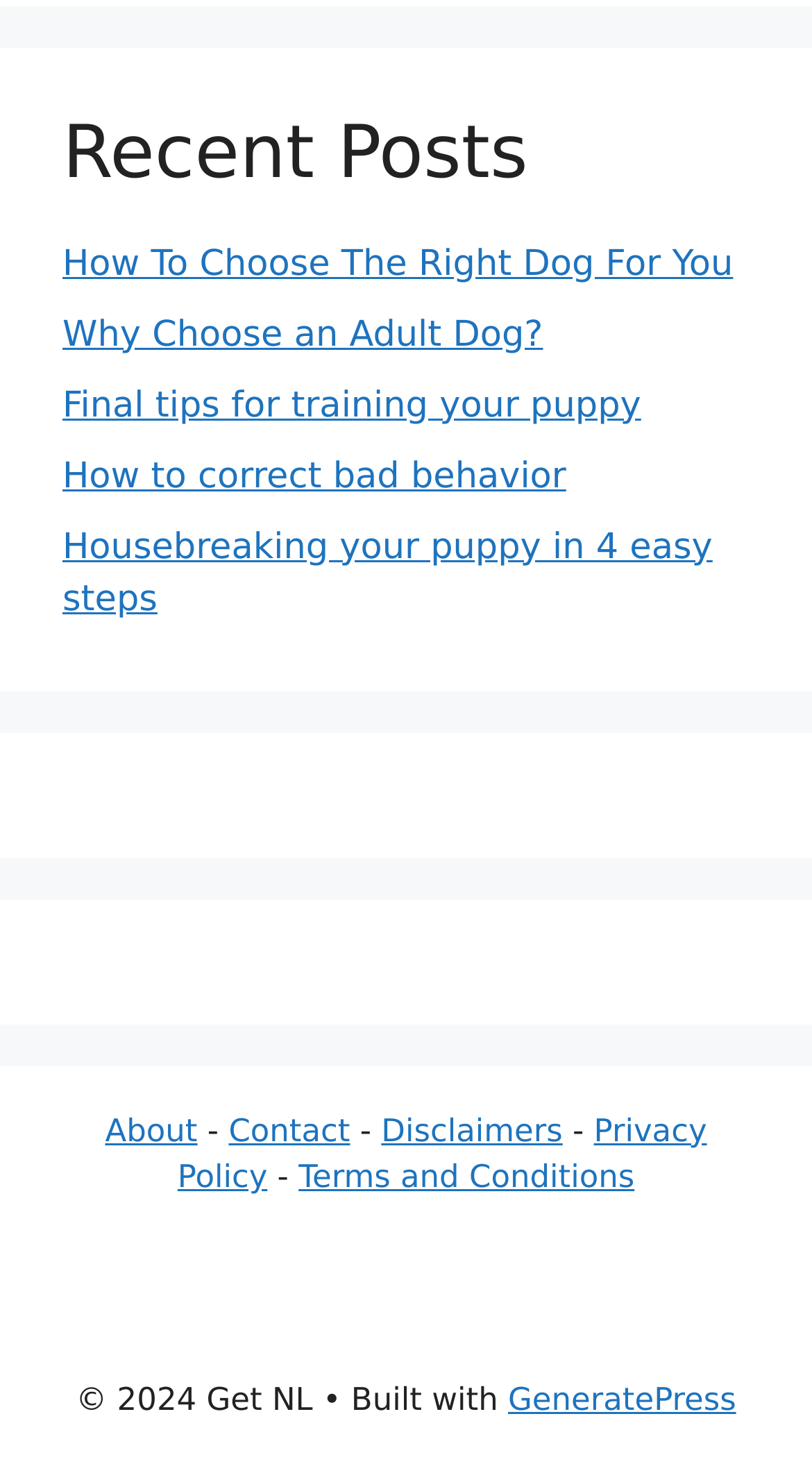Given the element description parent_node: Nice Home Living, identify the bounding box coordinates for the UI element on the webpage screenshot. The format should be (top-left x, top-left y, bottom-right x, bottom-right y), with values between 0 and 1.

None